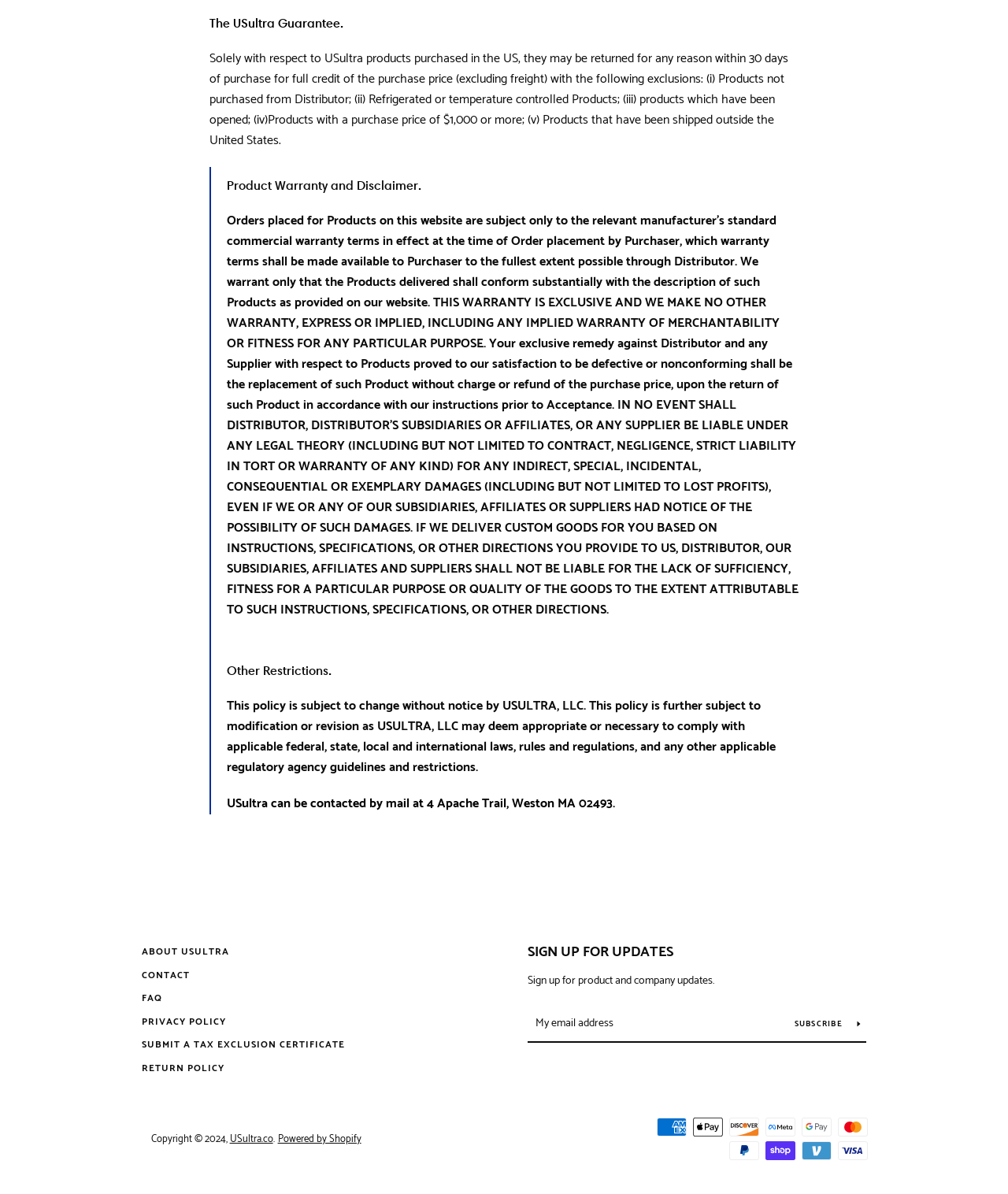What is the copyright year?
Look at the image and provide a short answer using one word or a phrase.

2024